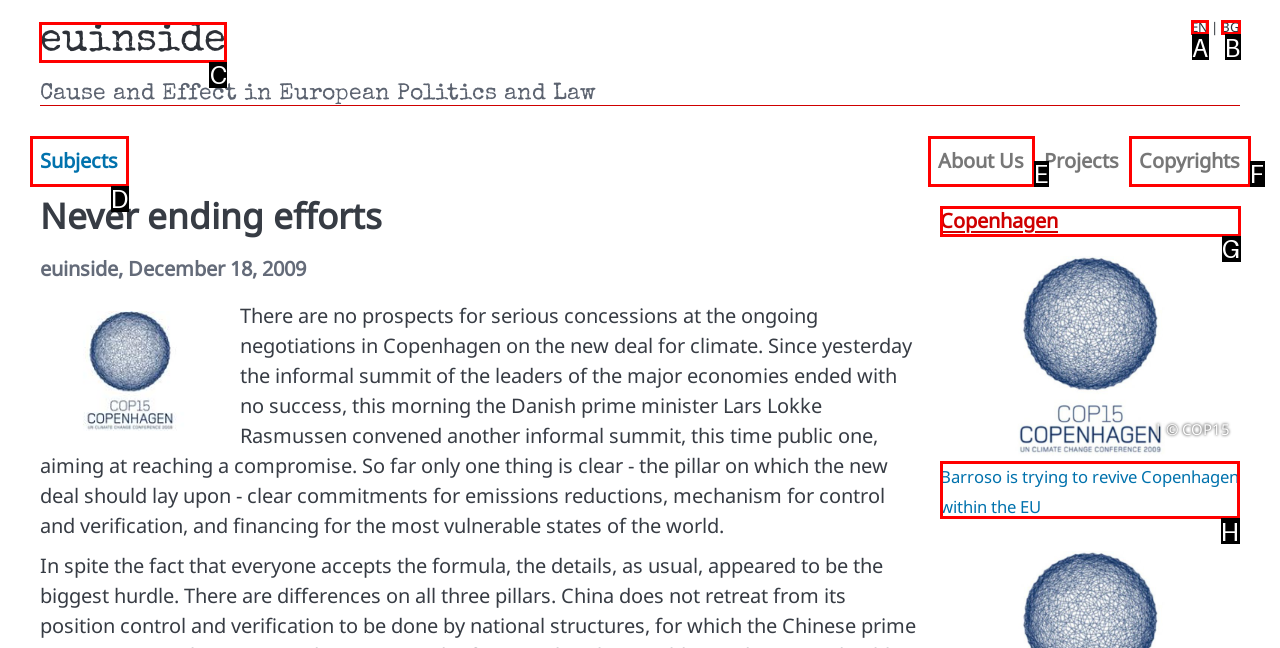Tell me which one HTML element I should click to complete the following task: Visit the euinside homepage Answer with the option's letter from the given choices directly.

C